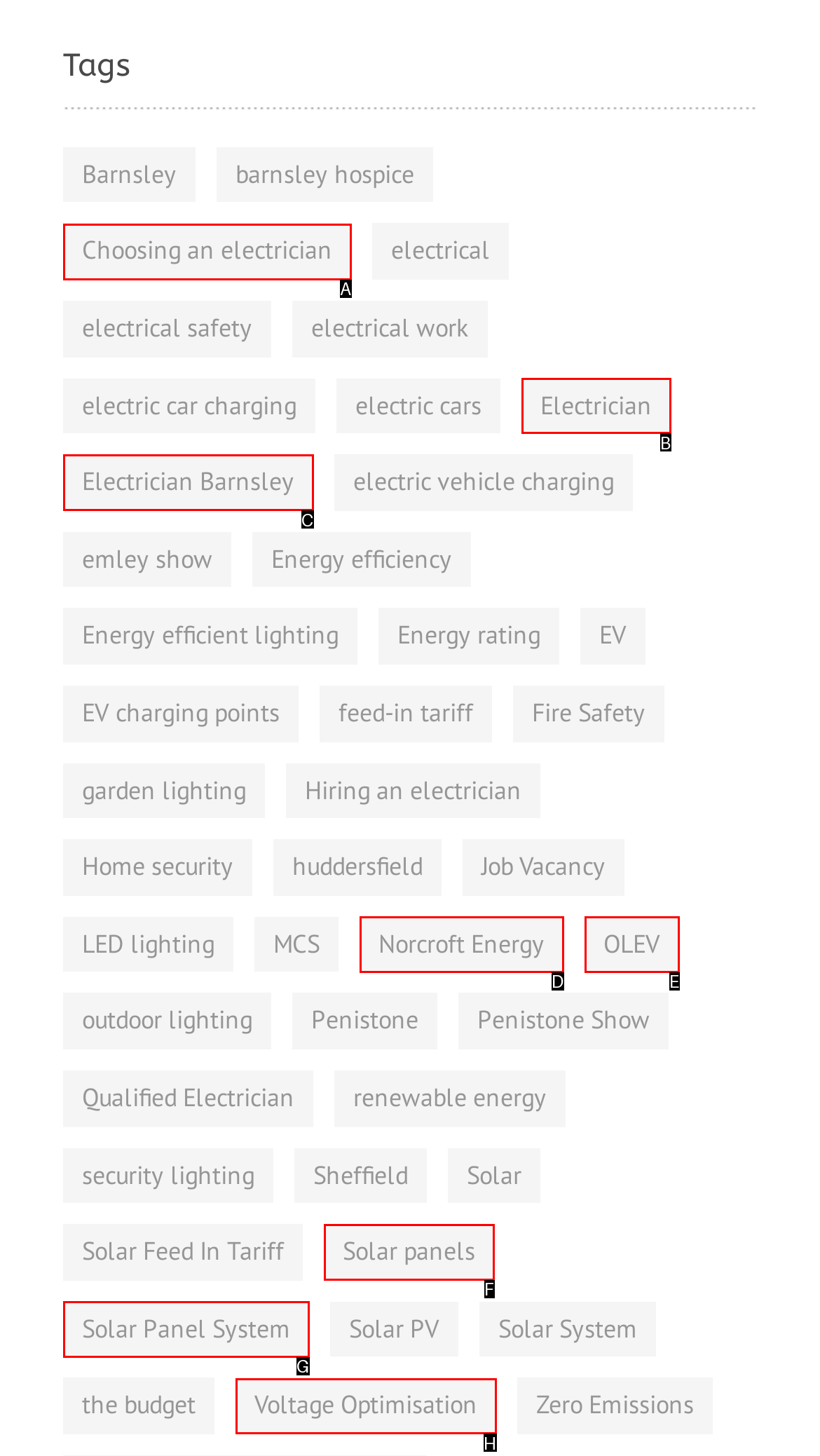Identify the letter corresponding to the UI element that matches this description: Voltage Optimisation
Answer using only the letter from the provided options.

H